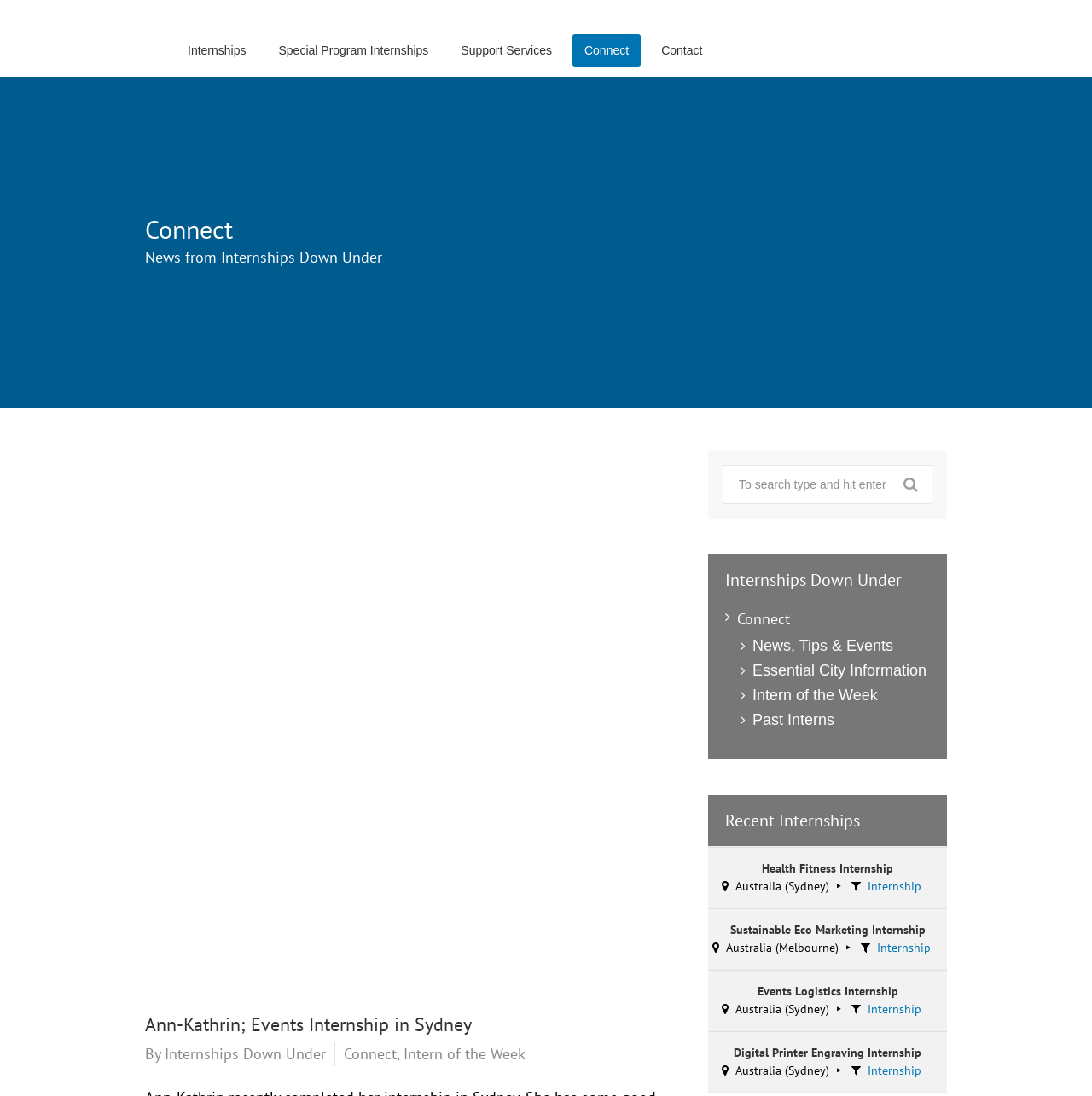How many links are there in the 'Recent Internships' section?
Using the image, elaborate on the answer with as much detail as possible.

I found the answer by looking at the 'Recent Internships' section, which is located at the bottom of the webpage. I counted the number of links in this section and found that there are 4 links, each corresponding to a different internship.